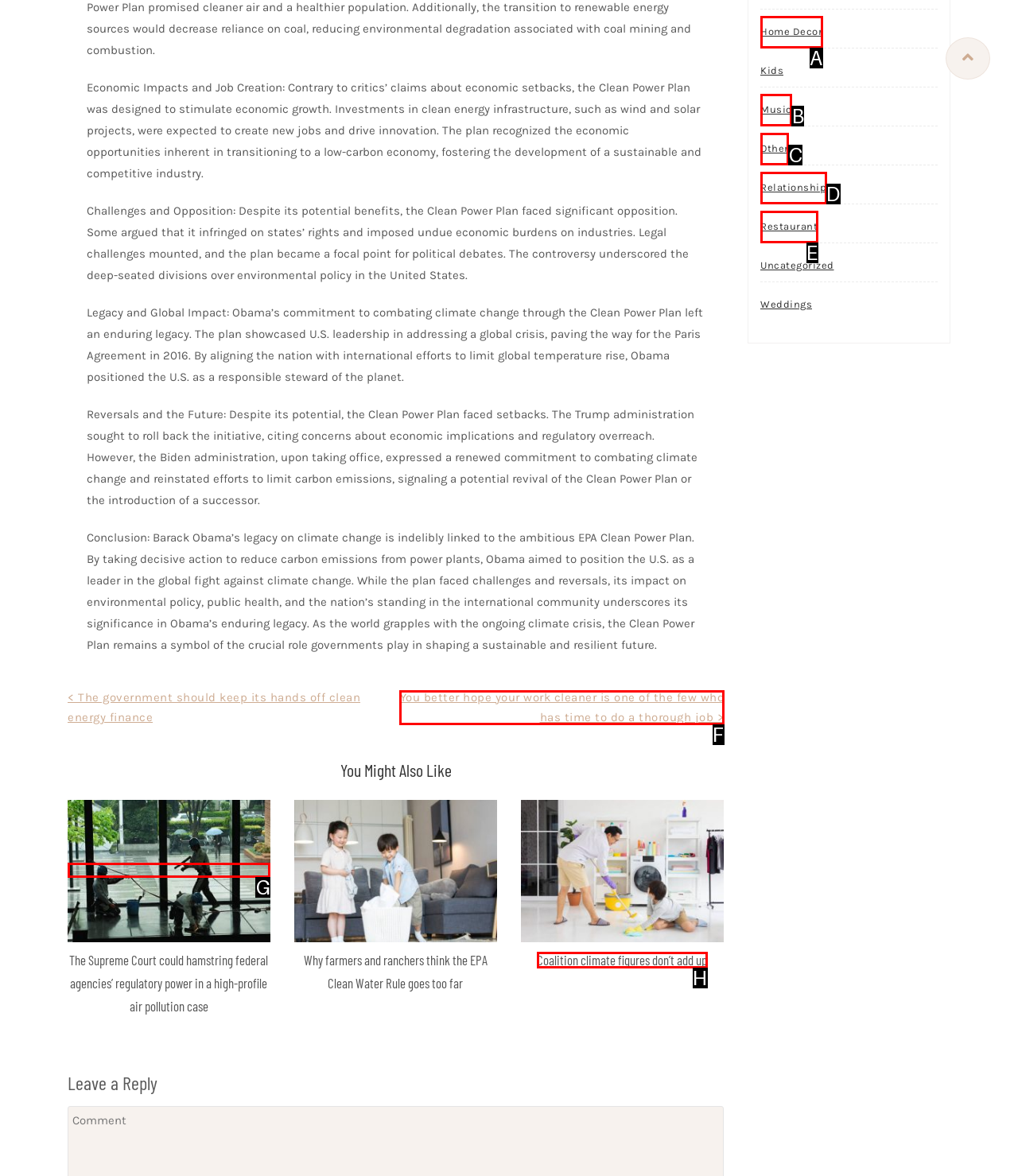Given the description: Home Decor, select the HTML element that matches it best. Reply with the letter of the chosen option directly.

A